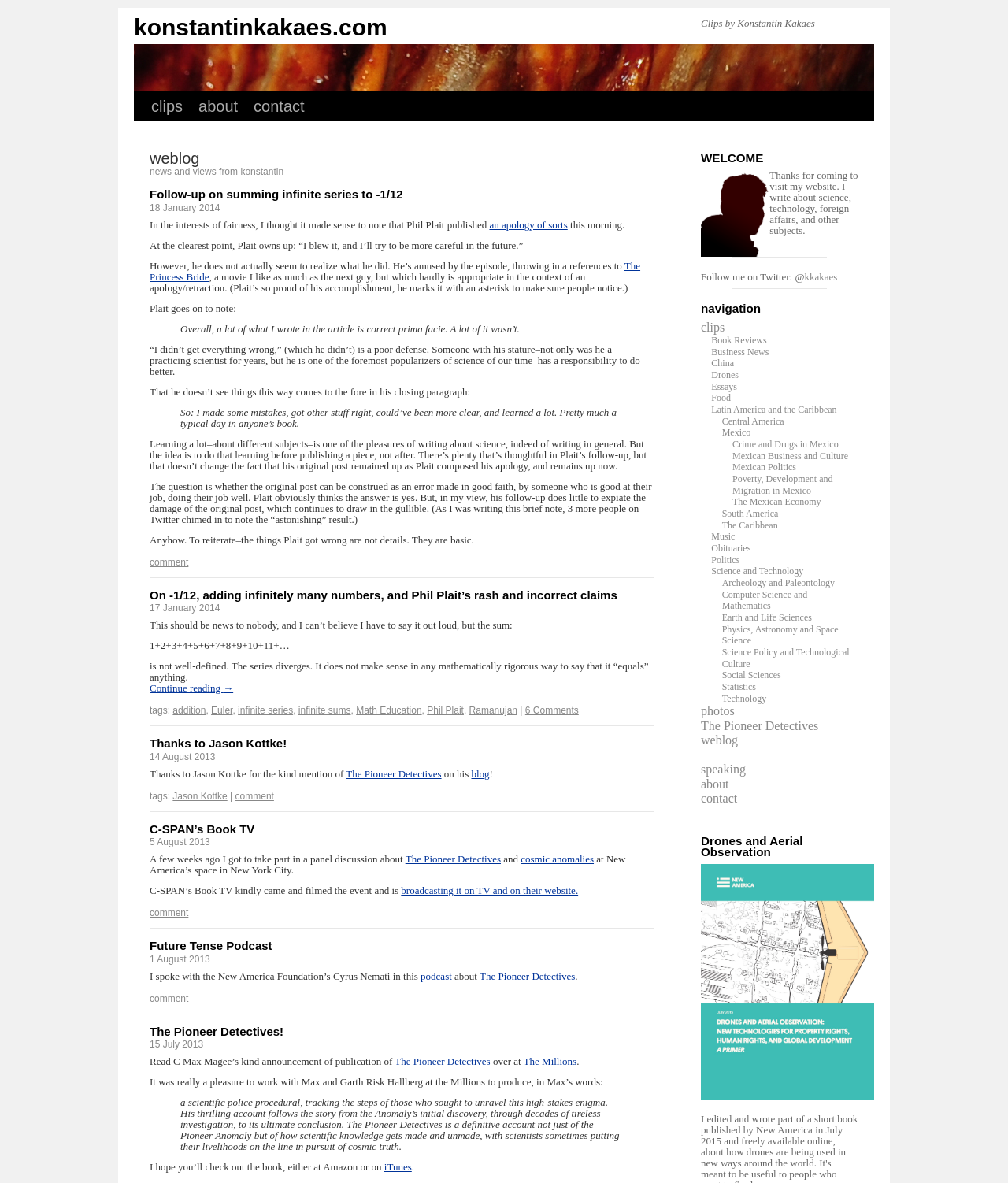Find the bounding box coordinates for the HTML element described as: "Social Sciences". The coordinates should consist of four float values between 0 and 1, i.e., [left, top, right, bottom].

[0.716, 0.566, 0.775, 0.575]